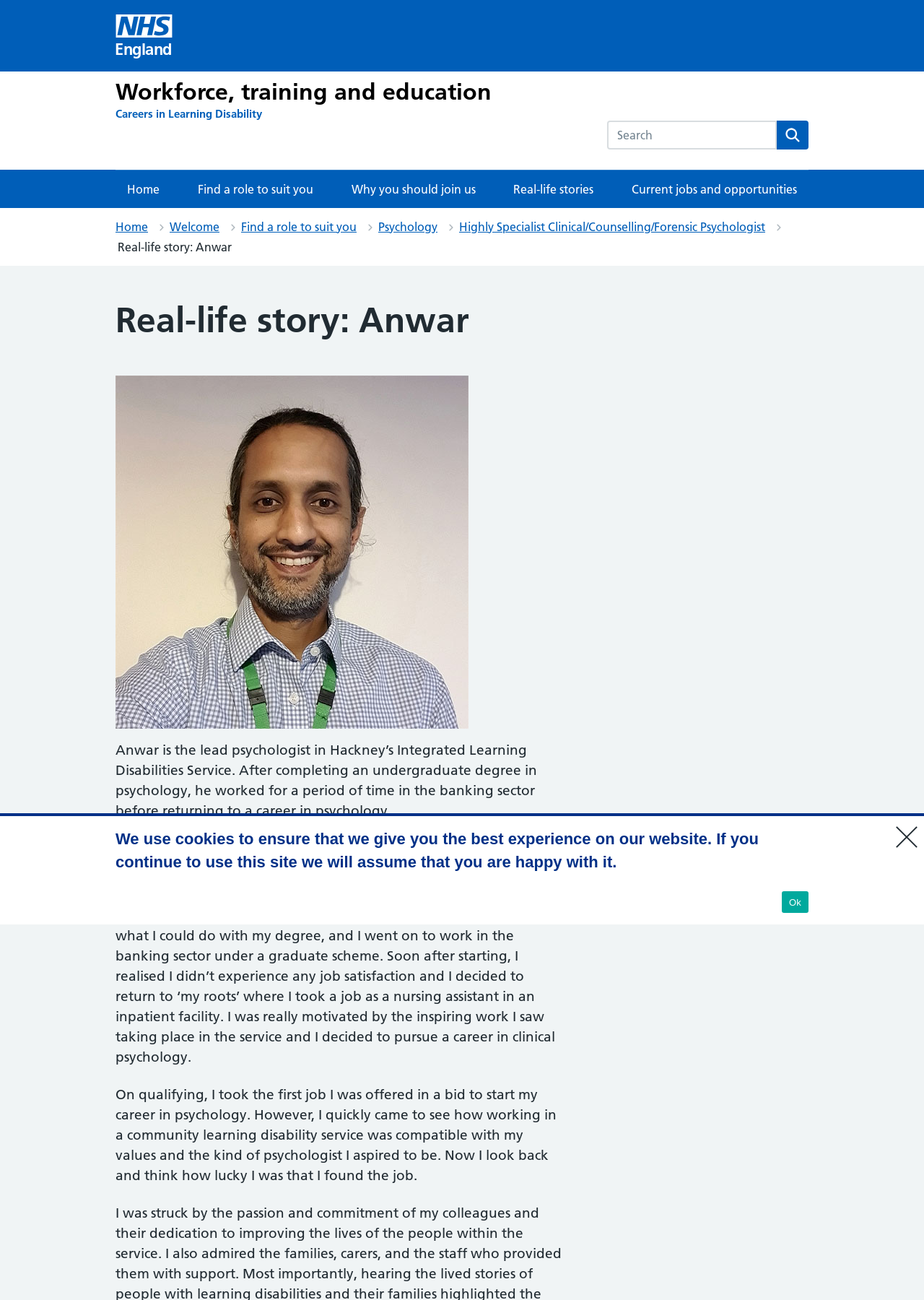Provide a thorough description of the webpage you see.

This webpage is about a real-life story of Anwar, a lead psychologist in Hackney's Integrated Learning Disabilities Service. At the top of the page, there is a cookie notice dialog with a message and an "Ok" button. Below the cookie notice, there are several links, including "Visit NHS England website", "Workforce, training and education", and "Careers in Learning Disability". 

On the right side of the page, there is a search bar with a "Search this website" label and a "Search" button. Below the search bar, there is a navigation menu with links to "Home", "Find a role to suit you", "Why you should join us", "Real-life stories", and "Current jobs and opportunities". 

Under the navigation menu, there is a breadcrumb navigation with links to "Home", "Welcome", "Find a role to suit you", "Psychology", and "Highly Specialist Clinical/Counselling/Forensic Psychologist". 

The main content of the page is about Anwar's story, which is divided into sections. The first section has a heading "Real-life story: Anwar" and a figure, likely an image of Anwar. Below the figure, there is a paragraph describing Anwar's background and his current role. 

The next section has a heading "How I got into the role" and two paragraphs describing Anwar's journey into his current role, including his experience in the banking sector and his decision to pursue a career in clinical psychology.